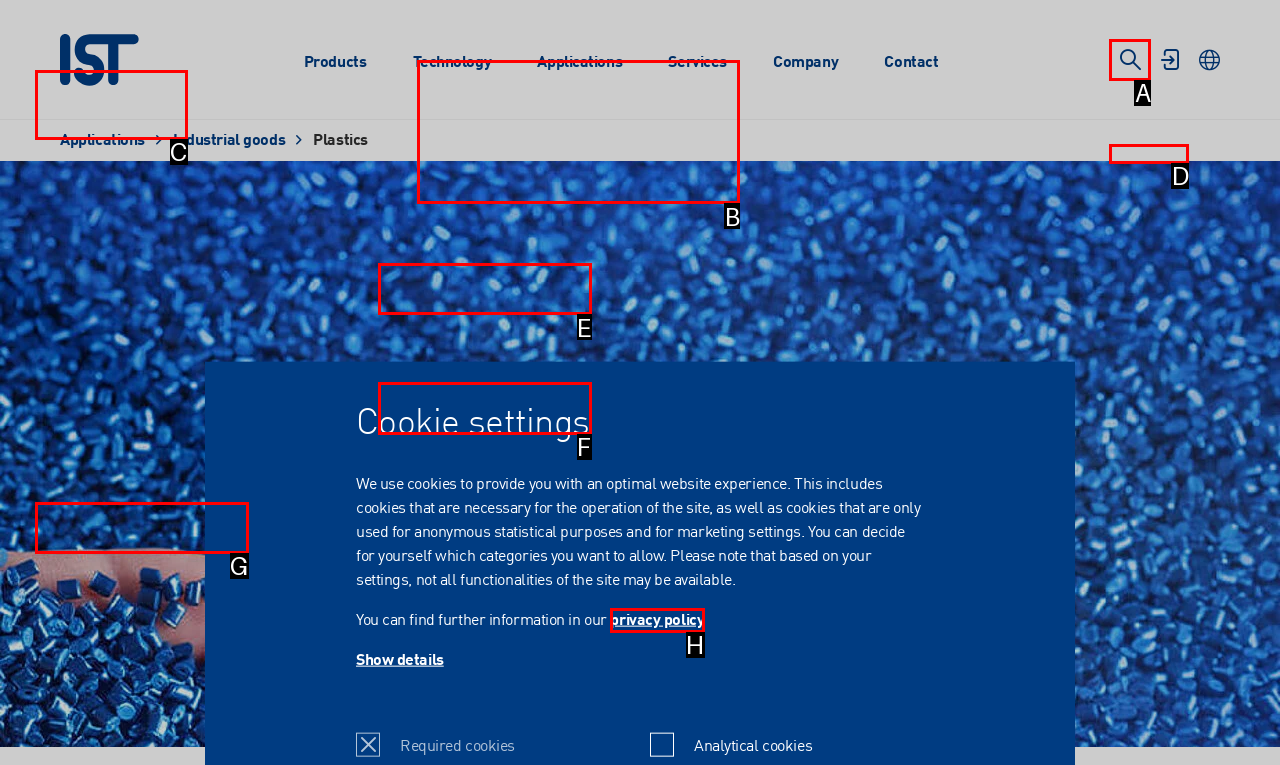Identify the UI element that corresponds to this description: parent_node: x name="q" placeholder="Search term"
Respond with the letter of the correct option.

C